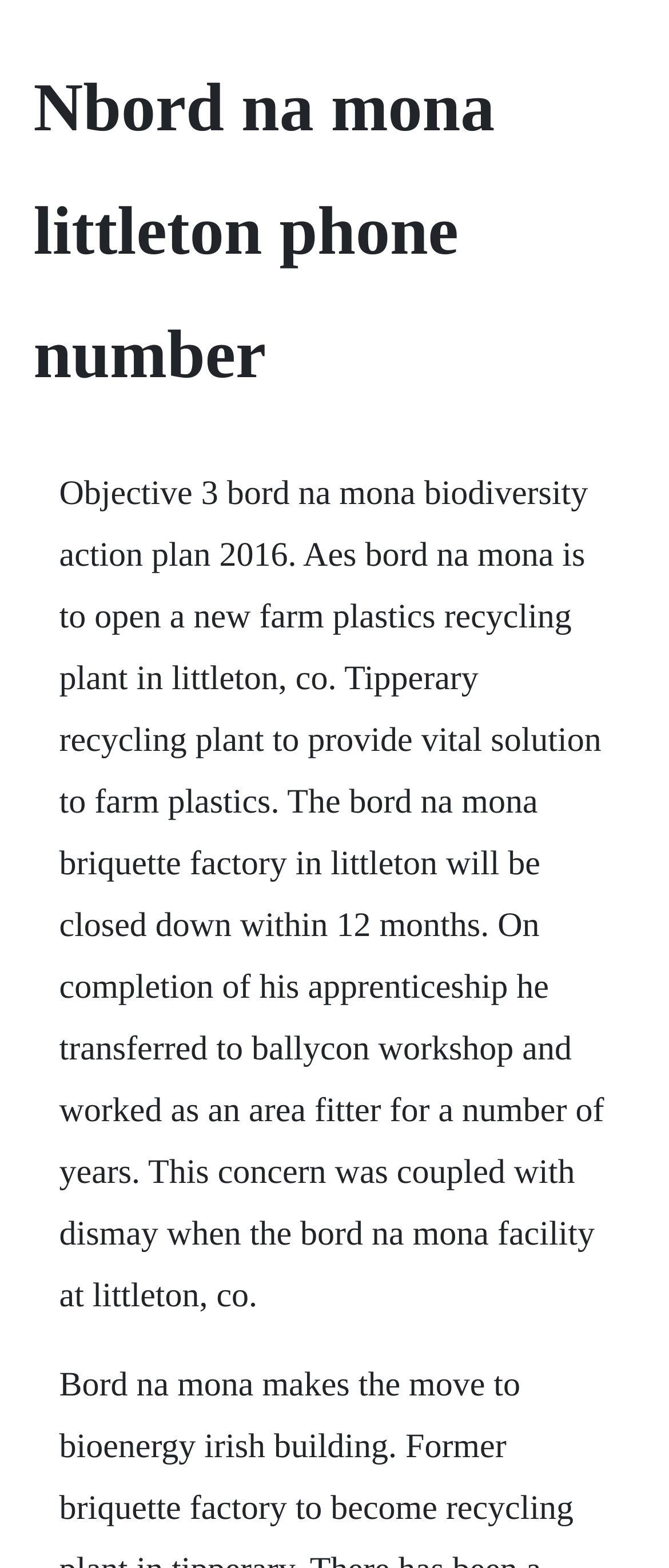Determine the title of the webpage and give its text content.

Nbord na mona littleton phone number